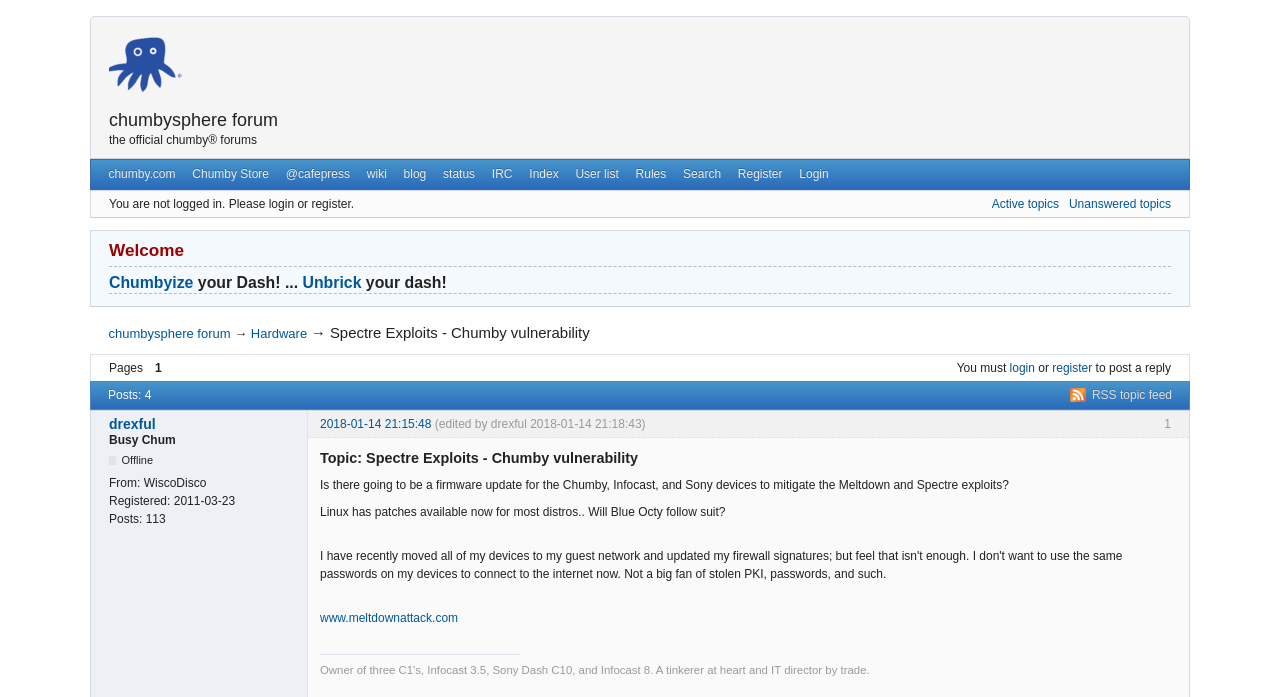Please give a concise answer to this question using a single word or phrase: 
How many posts are in the topic?

4